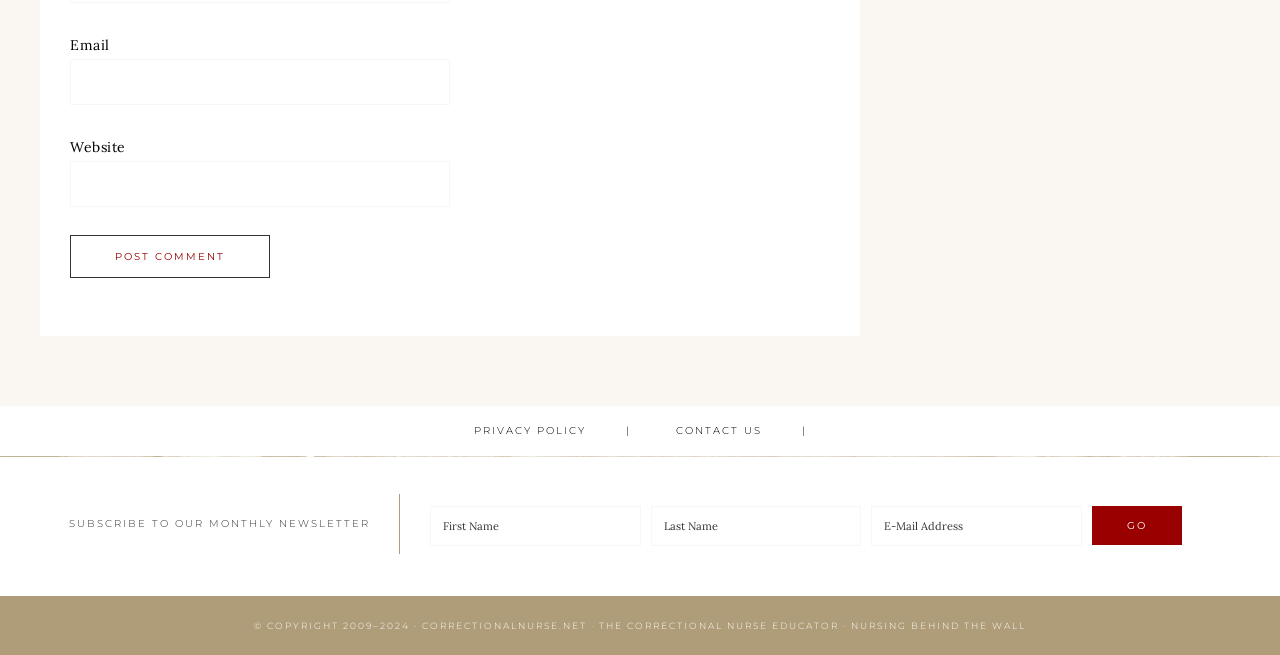Give a concise answer using only one word or phrase for this question:
What is the position of the 'PRIVACY POLICY' link?

Top-right